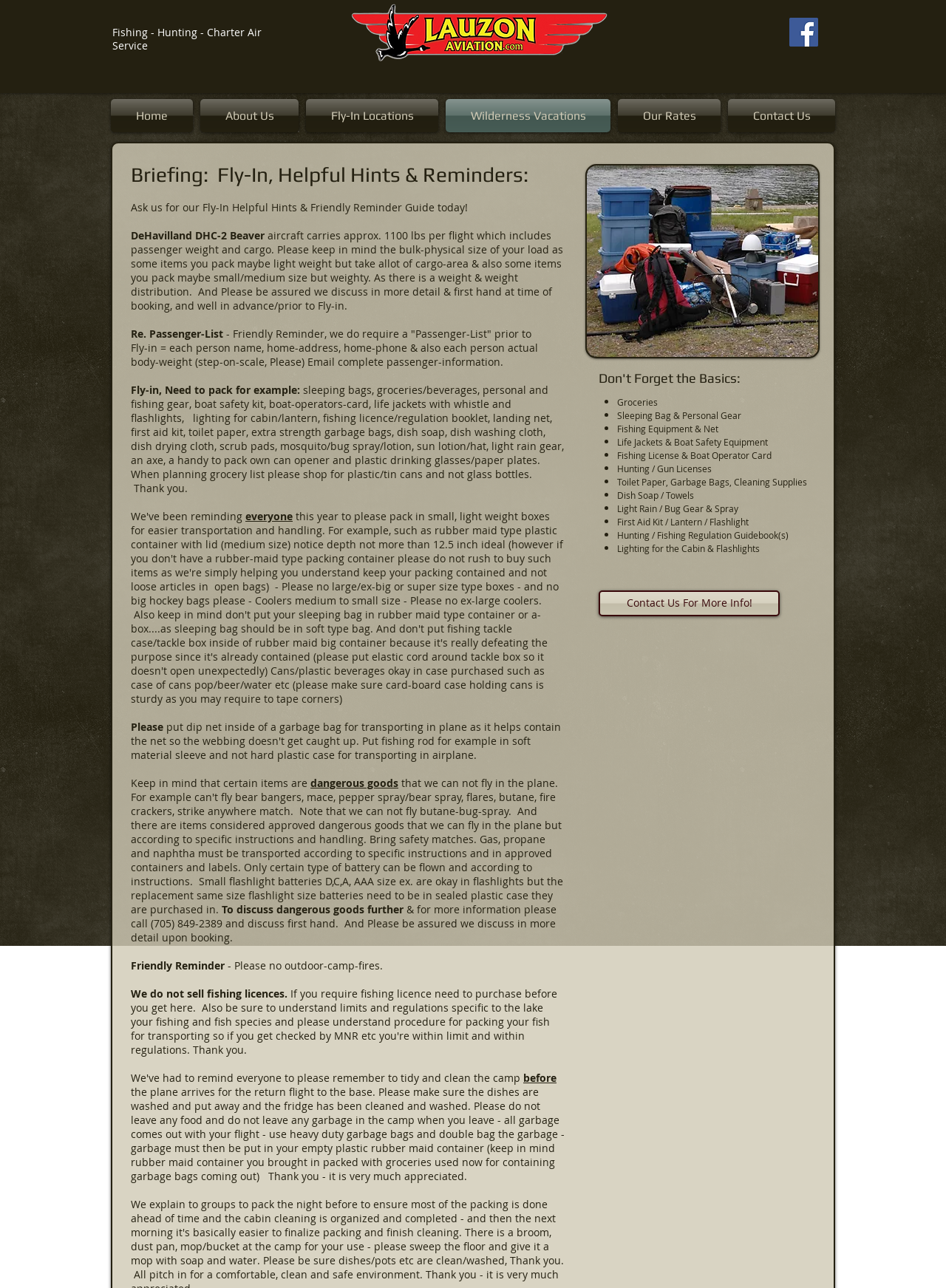What should not be left in the camp when leaving?
Based on the image, give a concise answer in the form of a single word or short phrase.

Food and garbage